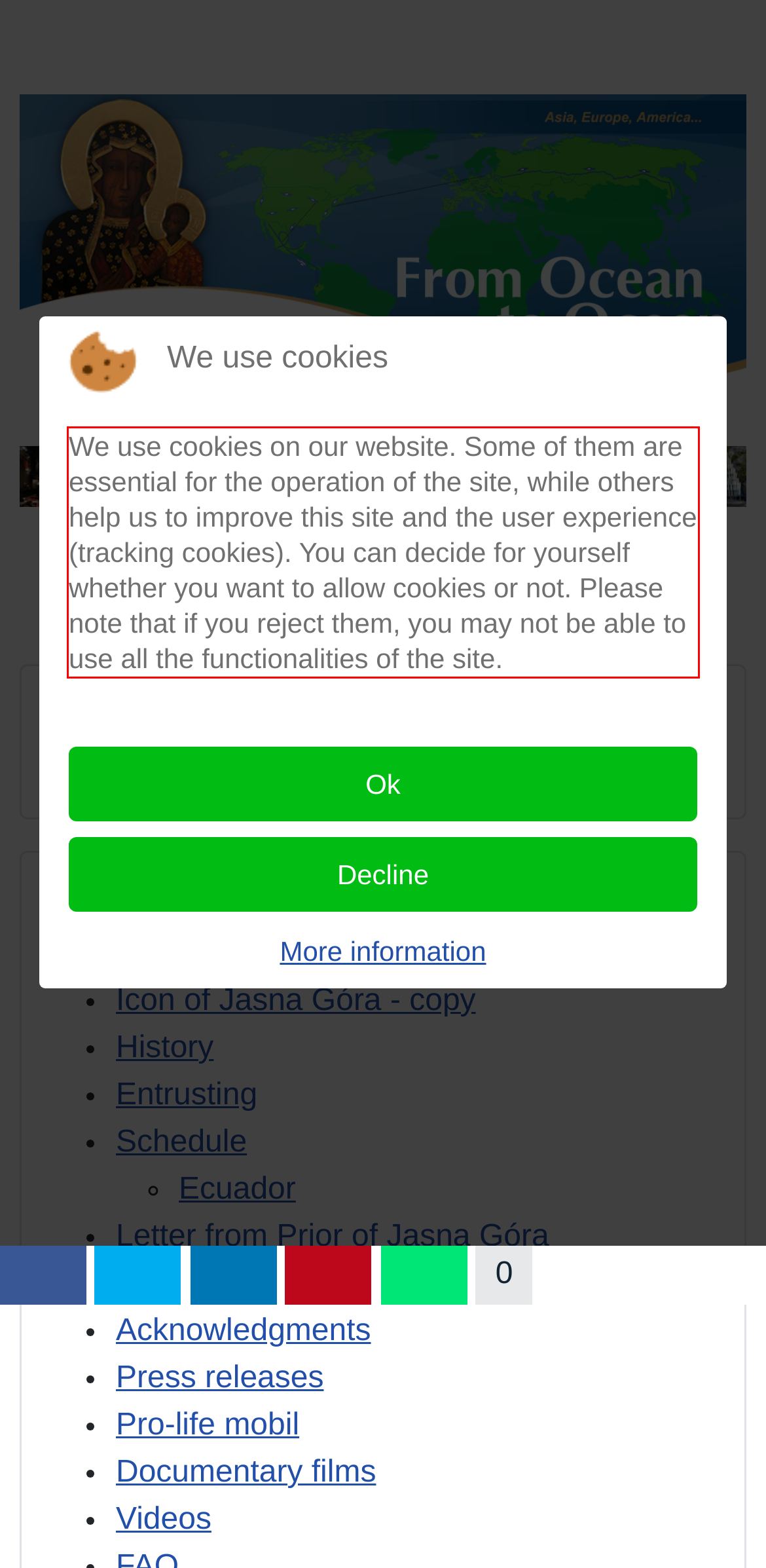You are provided with a screenshot of a webpage featuring a red rectangle bounding box. Extract the text content within this red bounding box using OCR.

We use cookies on our website. Some of them are essential for the operation of the site, while others help us to improve this site and the user experience (tracking cookies). You can decide for yourself whether you want to allow cookies or not. Please note that if you reject them, you may not be able to use all the functionalities of the site.